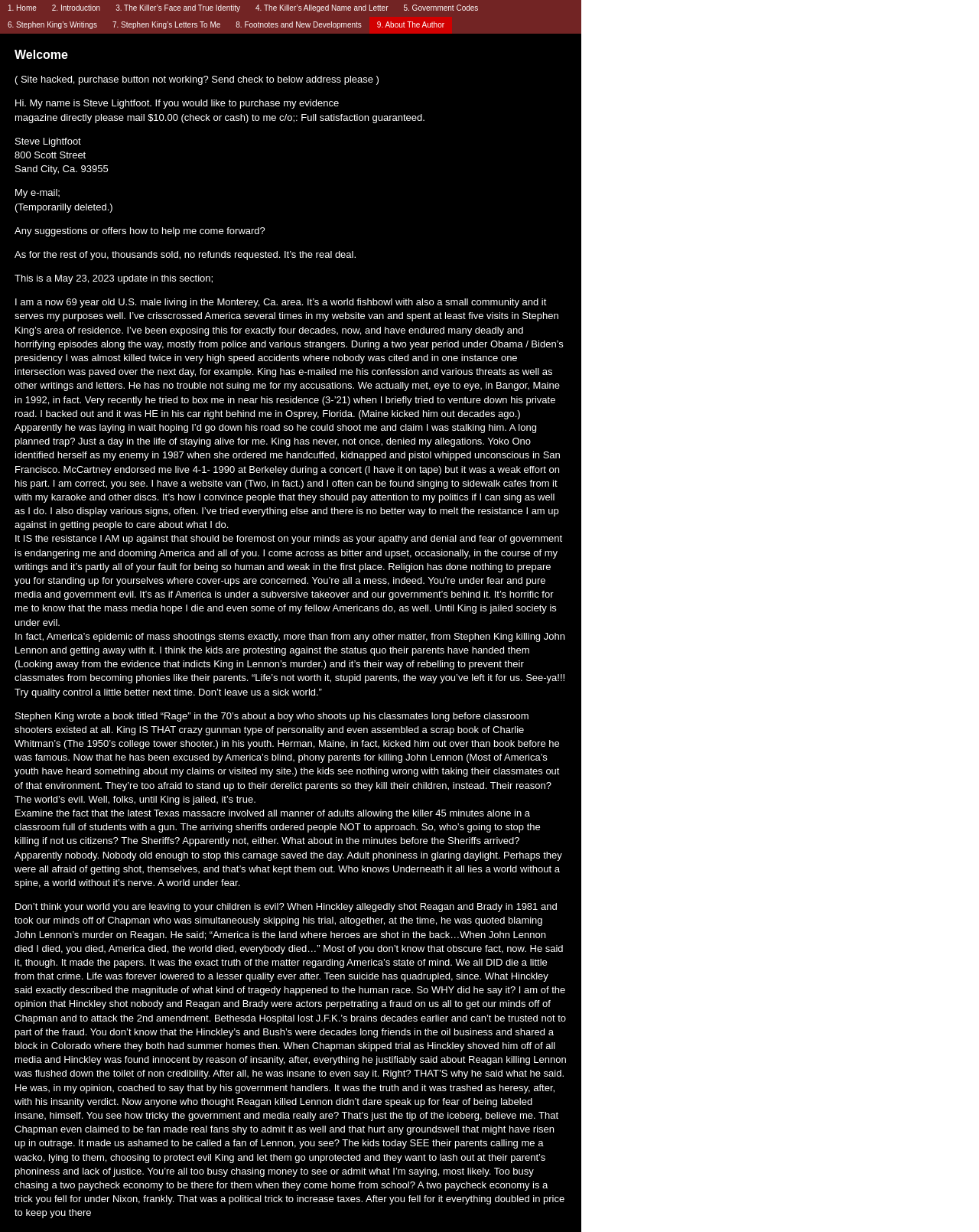Using floating point numbers between 0 and 1, provide the bounding box coordinates in the format (top-left x, top-left y, bottom-right x, bottom-right y). Locate the UI element described here: 2. Introduction

[0.045, 0.0, 0.11, 0.014]